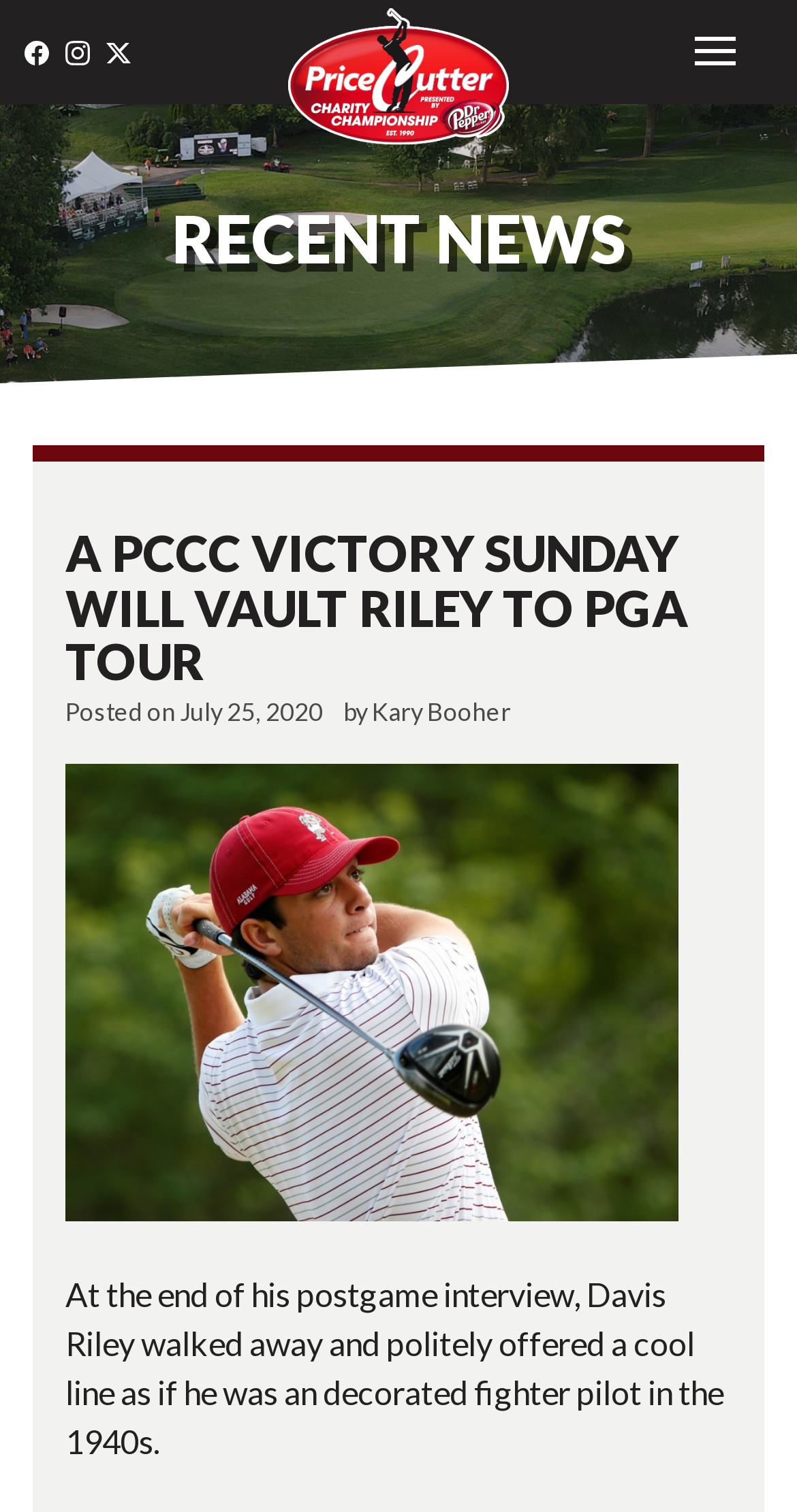Identify the bounding box for the element characterized by the following description: "alt="Price Cutter Charity Championship"".

[0.362, 0.005, 0.638, 0.096]